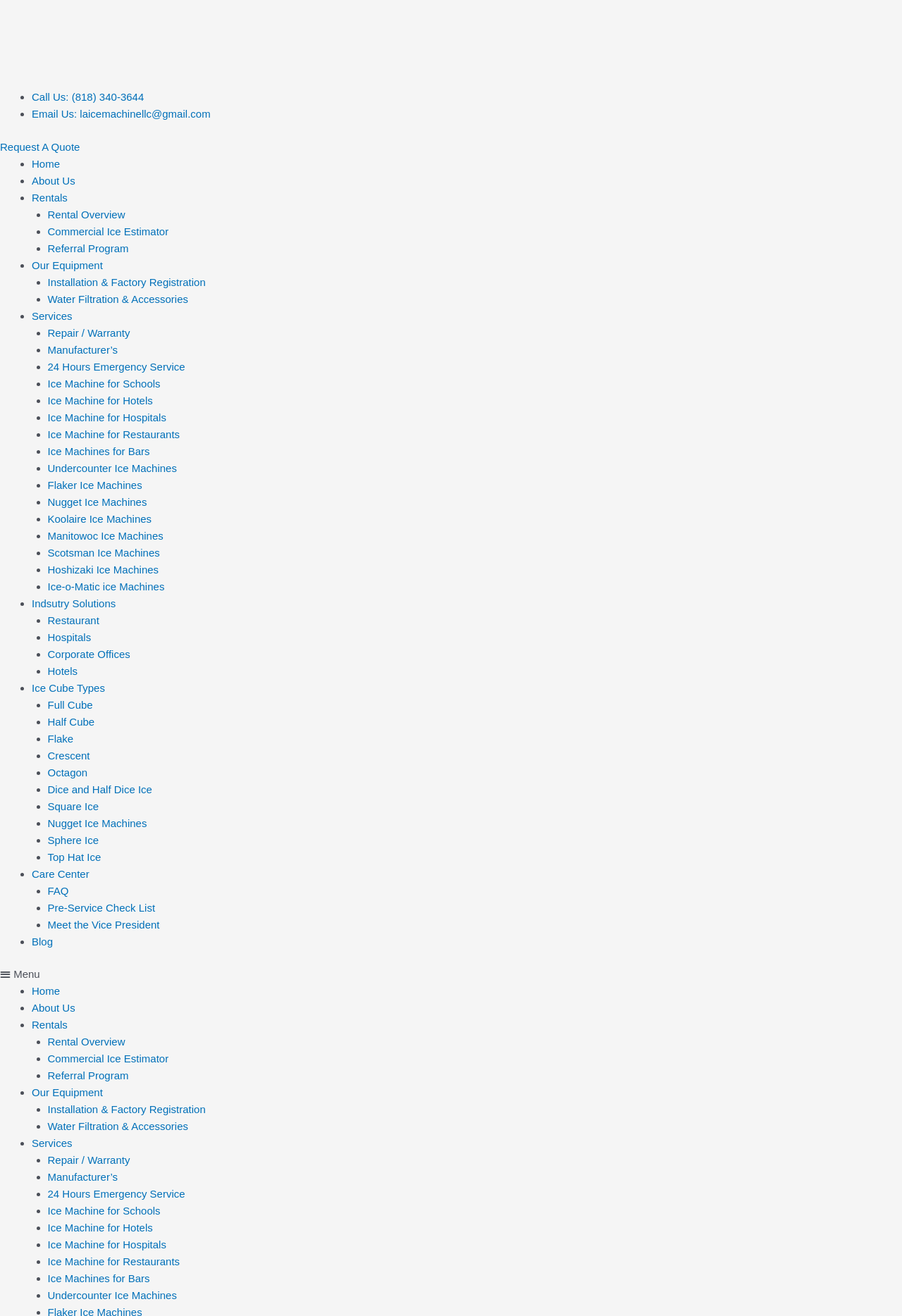How many industry solutions are listed?
From the image, respond using a single word or phrase.

5